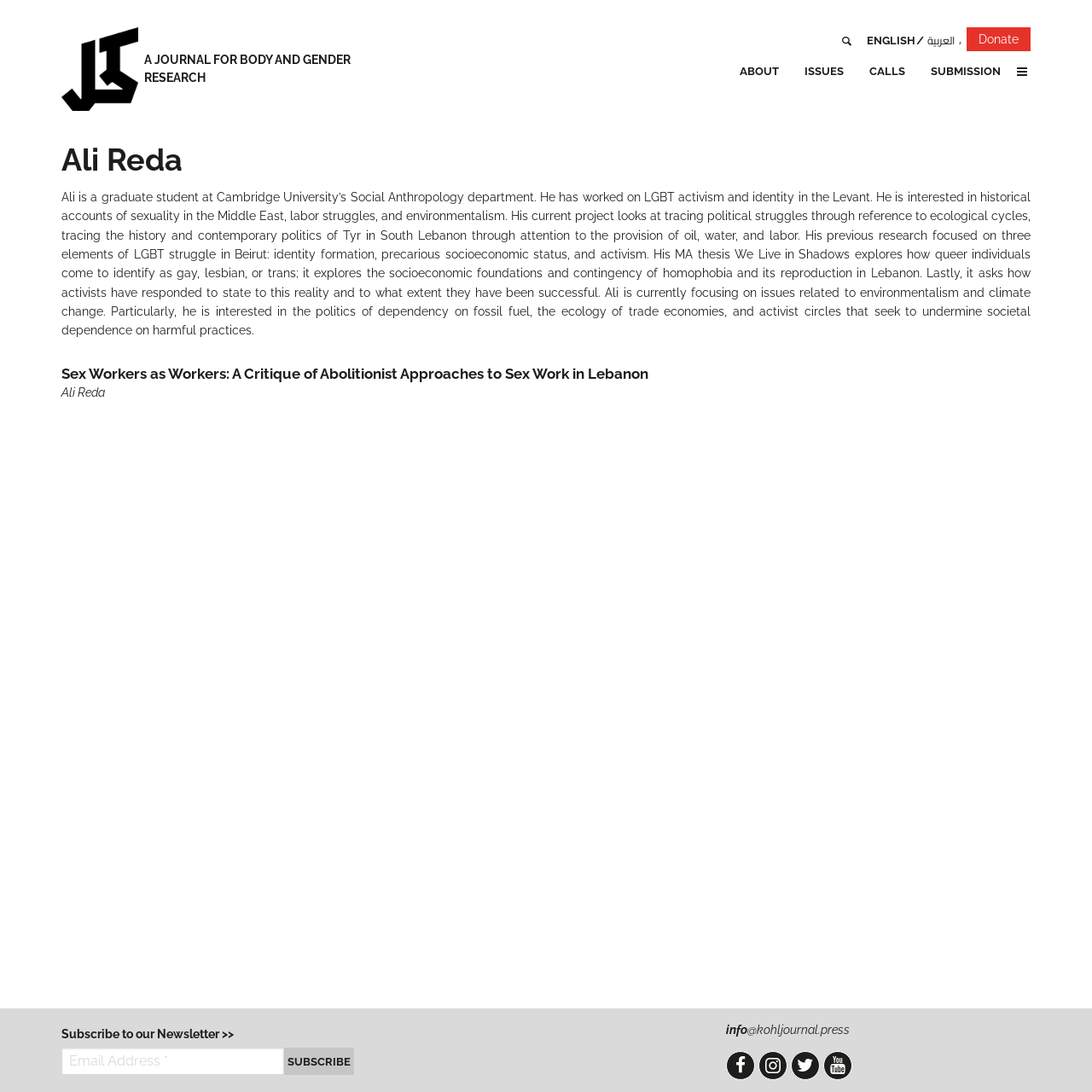Please find the bounding box coordinates of the element that needs to be clicked to perform the following instruction: "Read more about Ali Reda". The bounding box coordinates should be four float numbers between 0 and 1, represented as [left, top, right, bottom].

[0.051, 0.328, 0.801, 0.374]